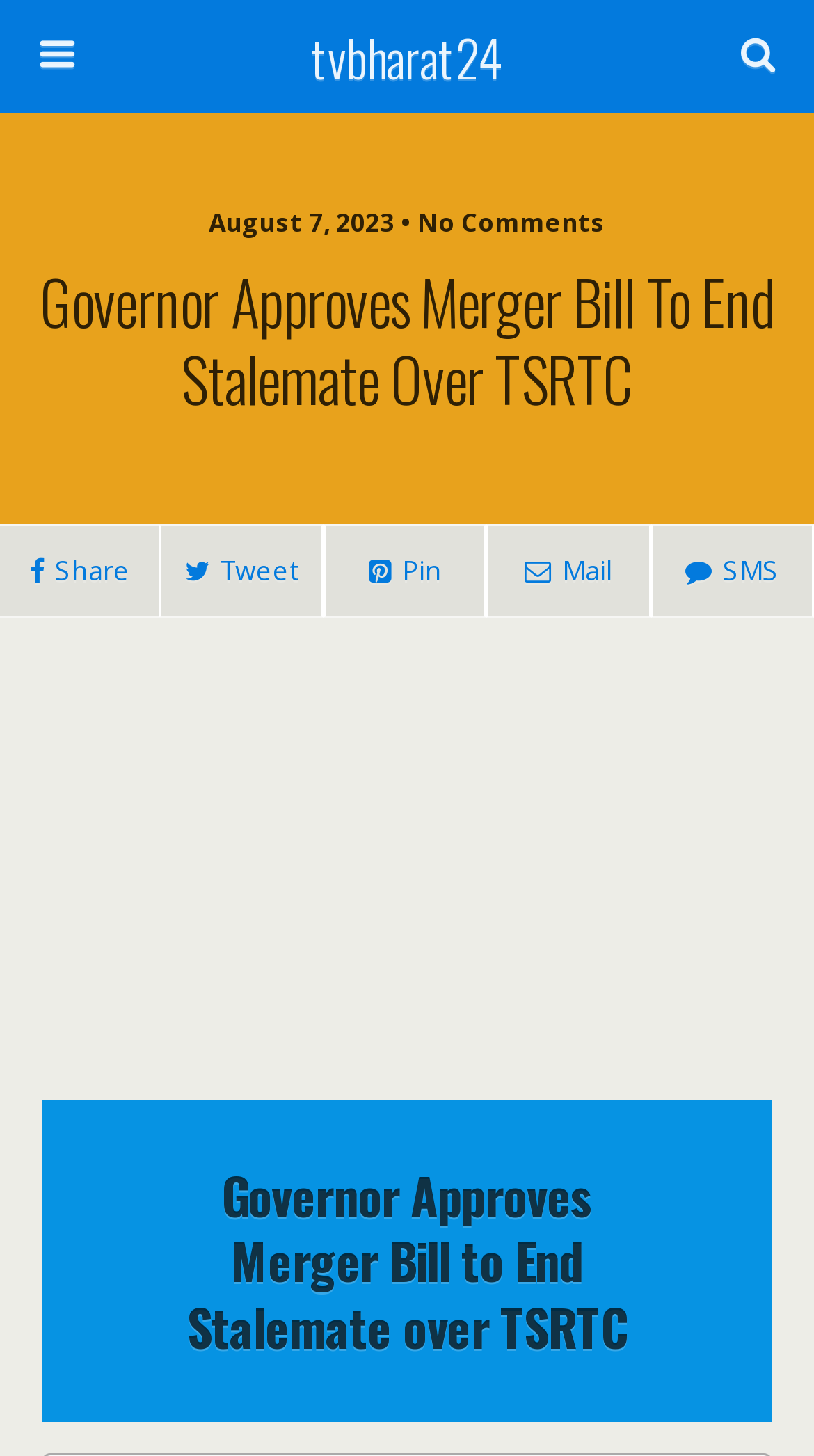What is the text of the webpage's headline?

Governor Approves Merger Bill To End Stalemate Over TSRTC